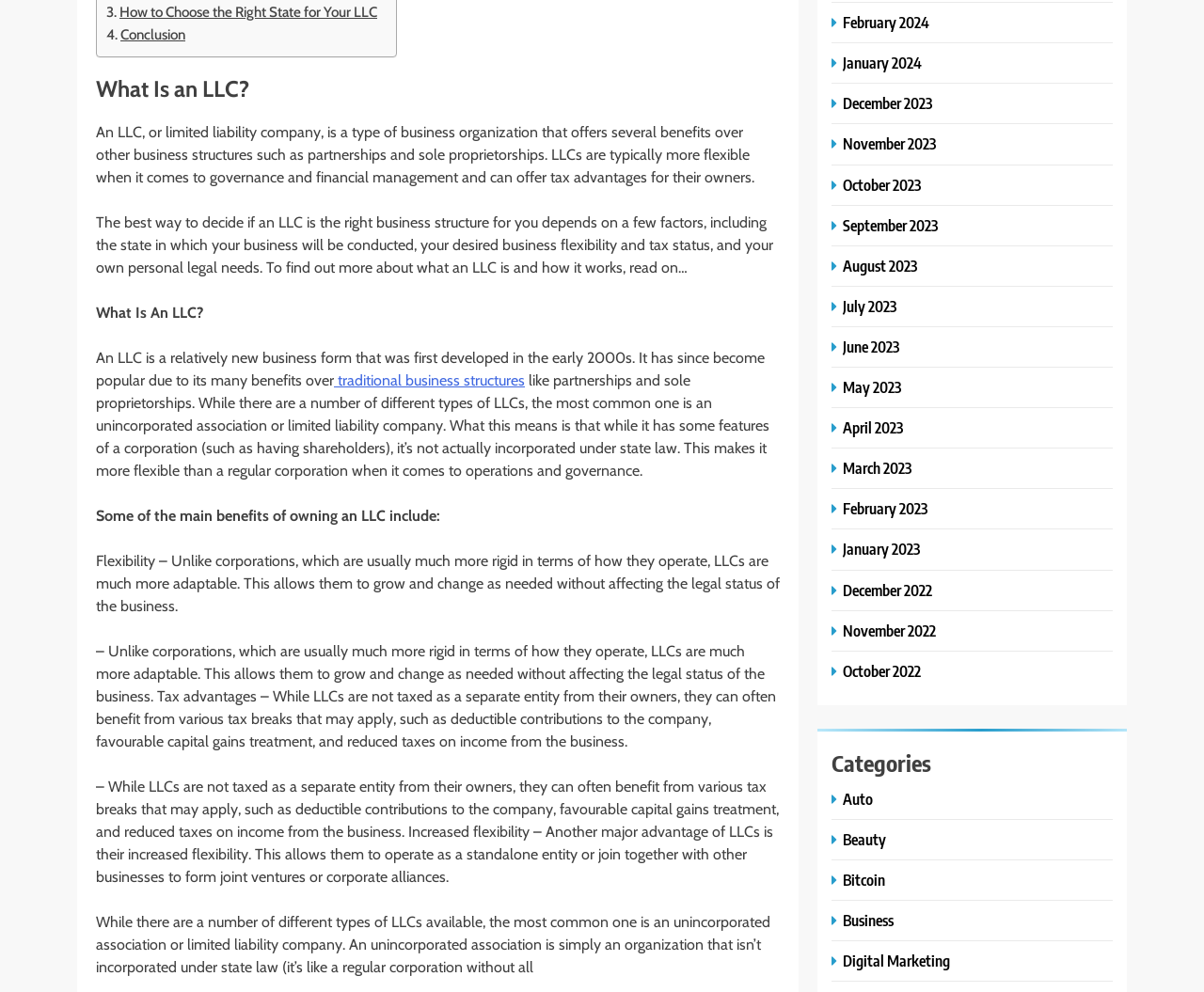What are the benefits of owning an LLC?
Give a comprehensive and detailed explanation for the question.

According to the webpage, some of the main benefits of owning an LLC include flexibility, which allows them to grow and change as needed without affecting the legal status of the business, and tax advantages, such as deductible contributions to the company, favourable capital gains treatment, and reduced taxes on income from the business.